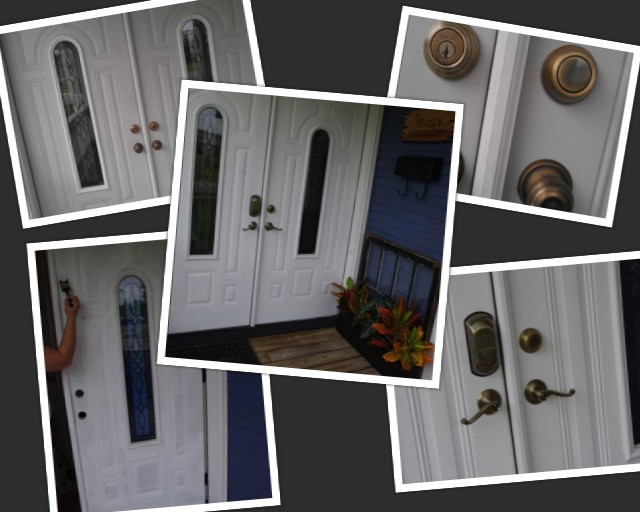What type of deadbolt is shown on the right?
Analyze the screenshot and provide a detailed answer to the question.

The caption highlights that 'to the right, a close-up reveals a biometric deadbolt', which implies that the deadbolt uses biometric authentication, such as fingerprint or facial recognition, to unlock the door.